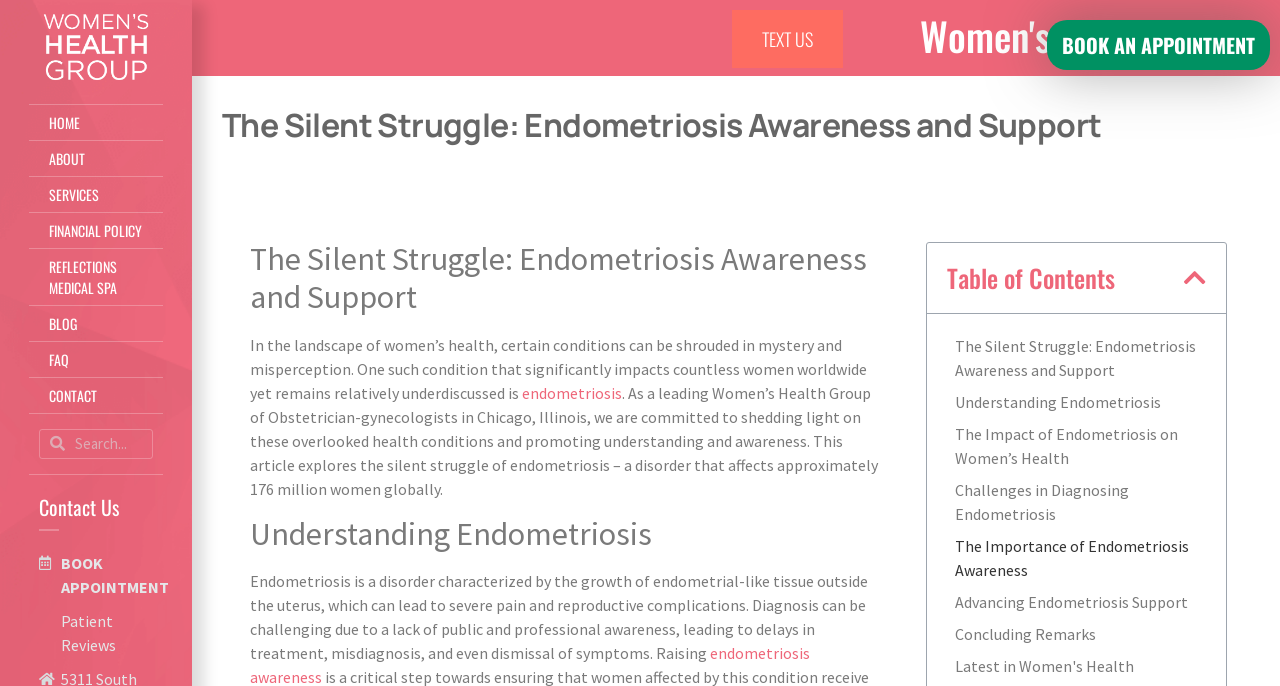Locate the bounding box coordinates of the area that needs to be clicked to fulfill the following instruction: "Search for something". The coordinates should be in the format of four float numbers between 0 and 1, namely [left, top, right, bottom].

[0.03, 0.625, 0.12, 0.668]